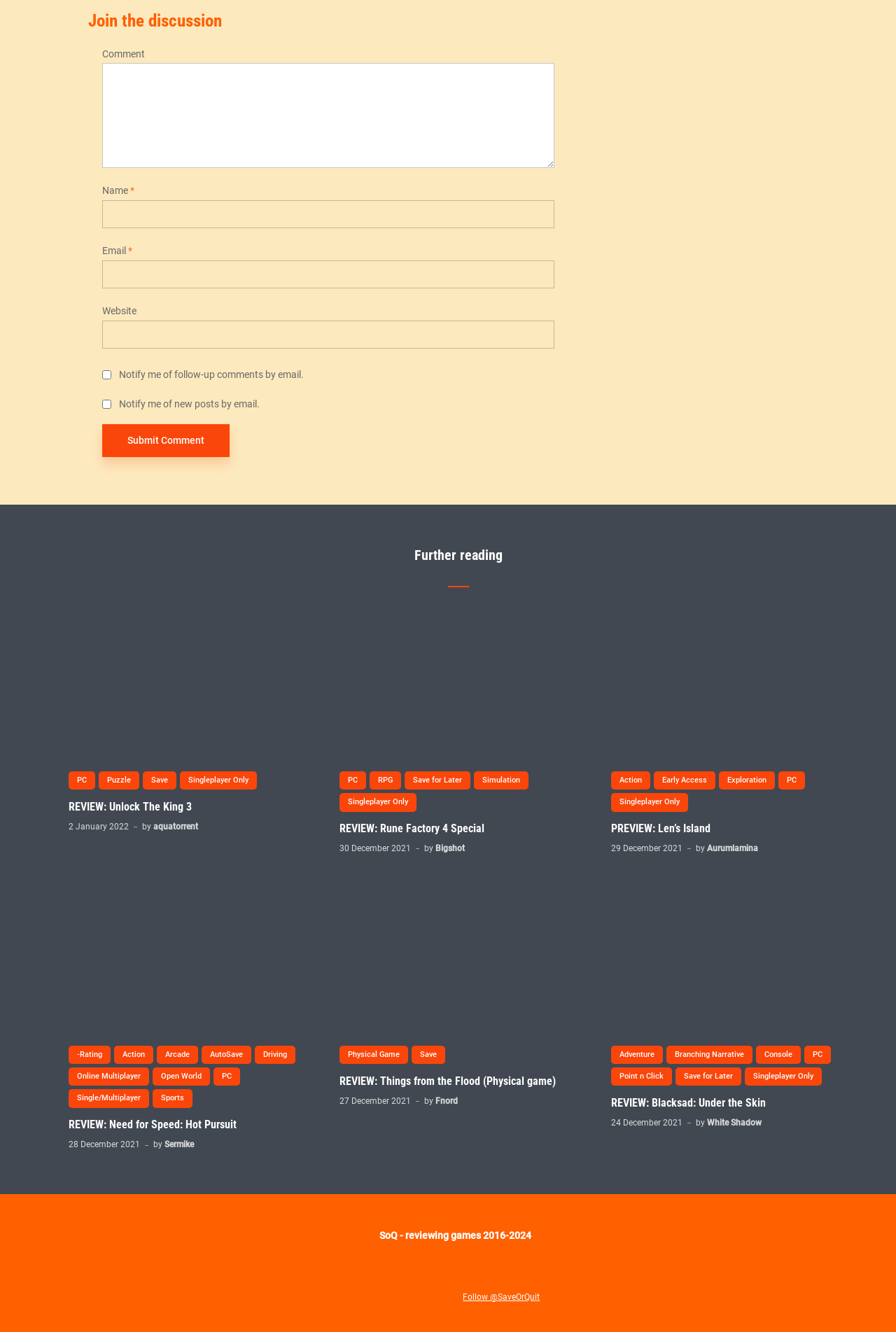Please locate the bounding box coordinates of the element that needs to be clicked to achieve the following instruction: "Check the website of the author aquatorrent". The coordinates should be four float numbers between 0 and 1, i.e., [left, top, right, bottom].

[0.171, 0.617, 0.221, 0.624]